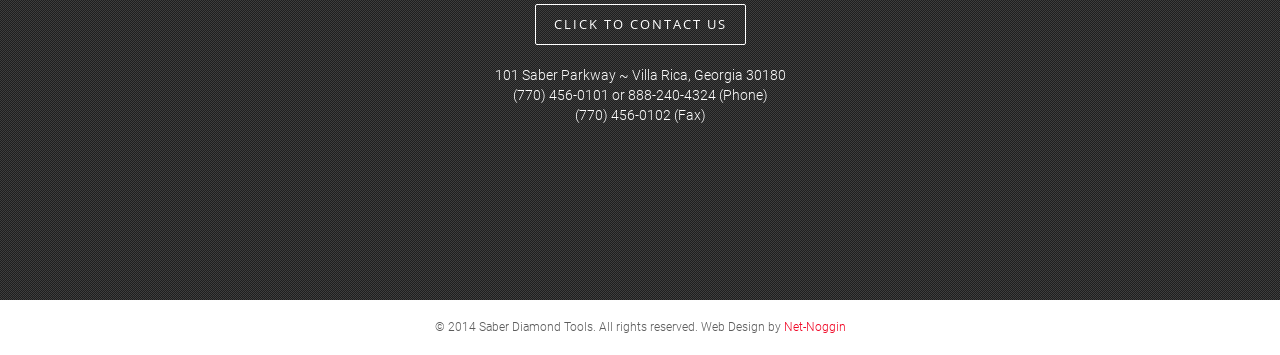Who designed the website of Saber Diamond Tools?
Using the visual information from the image, give a one-word or short-phrase answer.

Net-Noggin